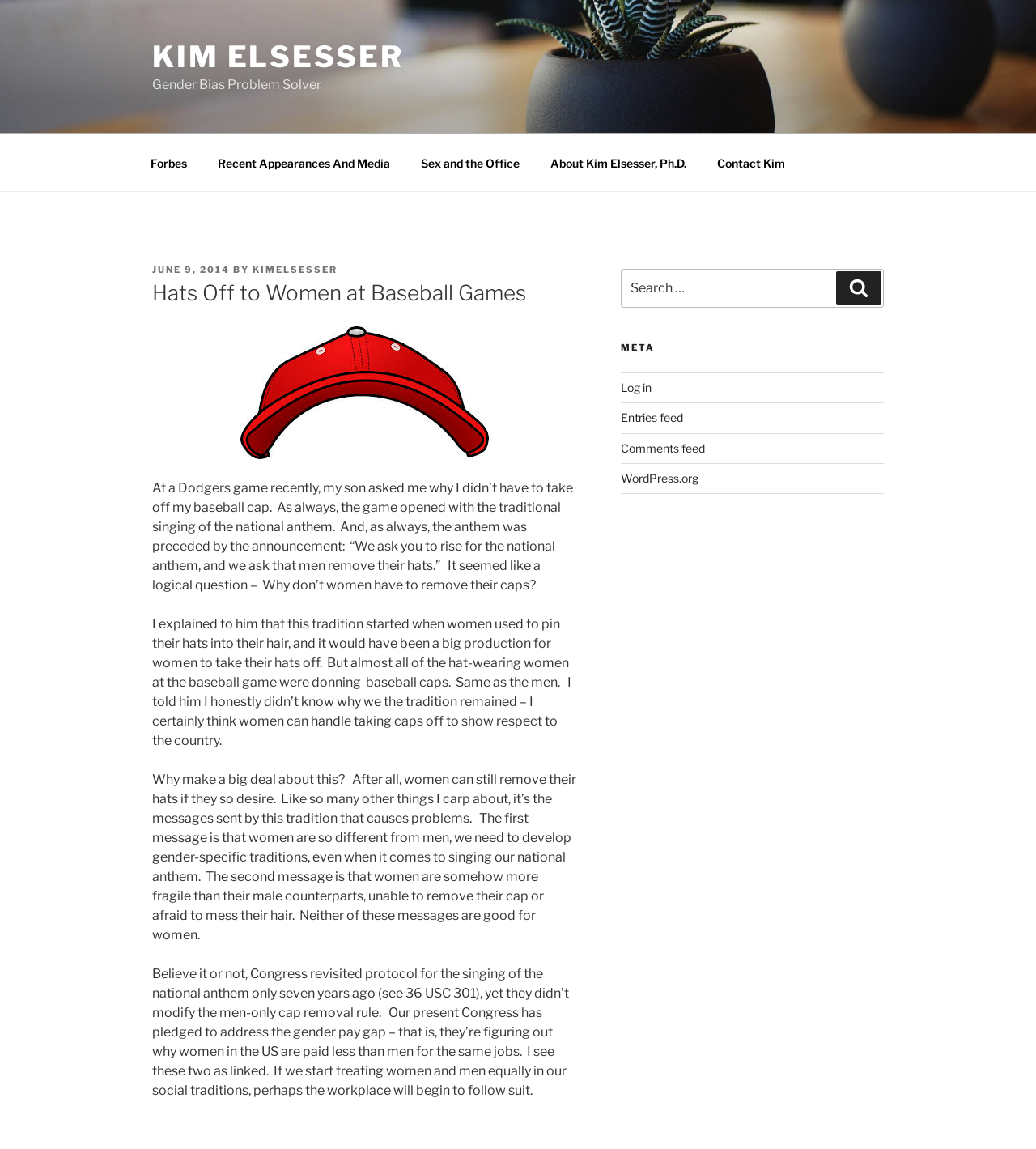Specify the bounding box coordinates (top-left x, top-left y, bottom-right x, bottom-right y) of the UI element in the screenshot that matches this description: KIM ELSESSER

[0.147, 0.034, 0.39, 0.065]